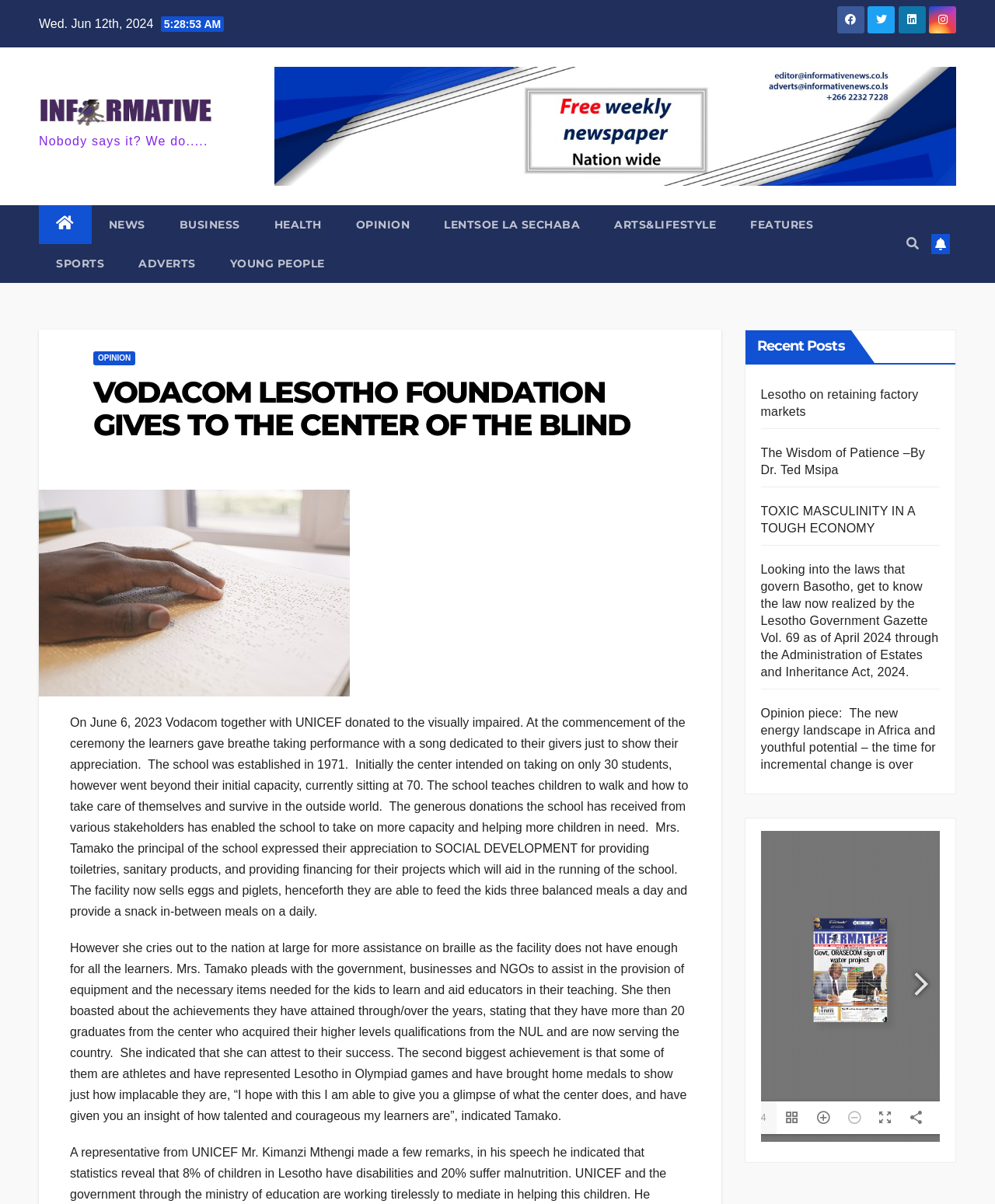Elaborate on the information and visuals displayed on the webpage.

This webpage appears to be a news article or blog post from Vodacom Lesotho Foundation. At the top of the page, there is a date "Wed. Jun 12th, 2024" and a few links, including a search icon and a link to the news section. Below this, there is a heading "VODACOM LESOTHO FOUNDATION GIVES TO THE CENTER OF THE BLIND" followed by a brief summary of the article.

The main content of the article is divided into two sections. The first section describes a ceremony where Vodacom, together with UNICEF, donated to the visually impaired. The article mentions that the learners performed a song dedicated to their givers and that the school was established in 1971. It also highlights the school's achievements, including having more than 20 graduates who acquired higher-level qualifications from the National University of Lesotho.

The second section of the article is a plea from the principal of the school, Mrs. Tamako, for more assistance on braille and equipment for the learners. She also boasts about the achievements of the school, including having athletes who have represented Lesotho in Olympiad games and brought home medals.

On the right side of the page, there is a section titled "Recent Posts" with links to several news articles, including "Lesotho on retaining factory markets", "The Wisdom of Patience –By Dr. Ted Msipa", and "TOXIC MASCULINITY IN A TOUGH ECONOMY". There is also a canvas element and a PDF loader at the bottom of the page.

At the bottom of the page, there are several buttons and links, including a textbox with the text "1/24", a toggle thumbnails button, zoom in and out buttons, a toggle fullscreen button, and a share button. There is also a "Next Page" button.